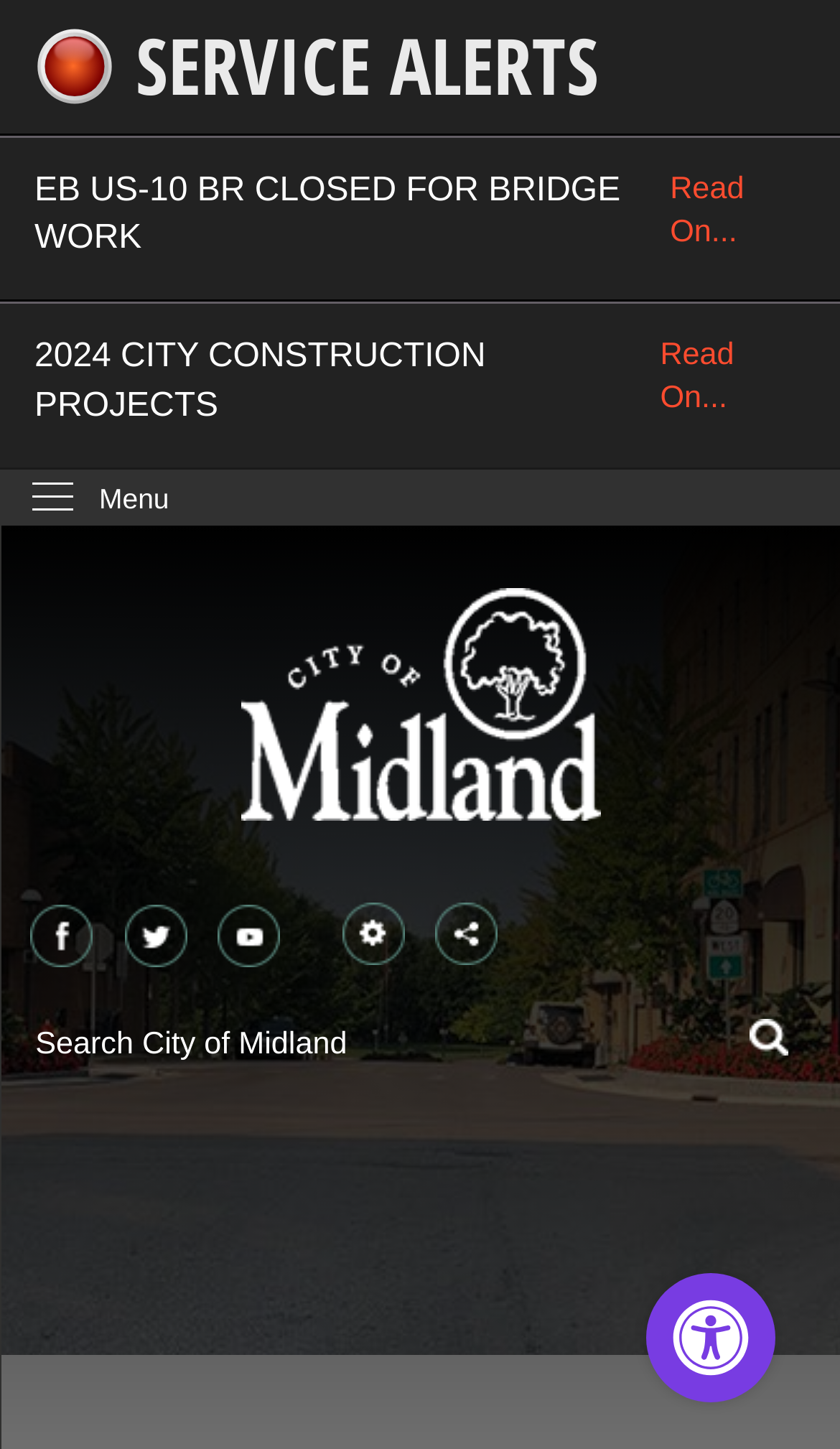Identify the bounding box of the UI component described as: "PageAssist".

[0.744, 0.864, 0.949, 0.983]